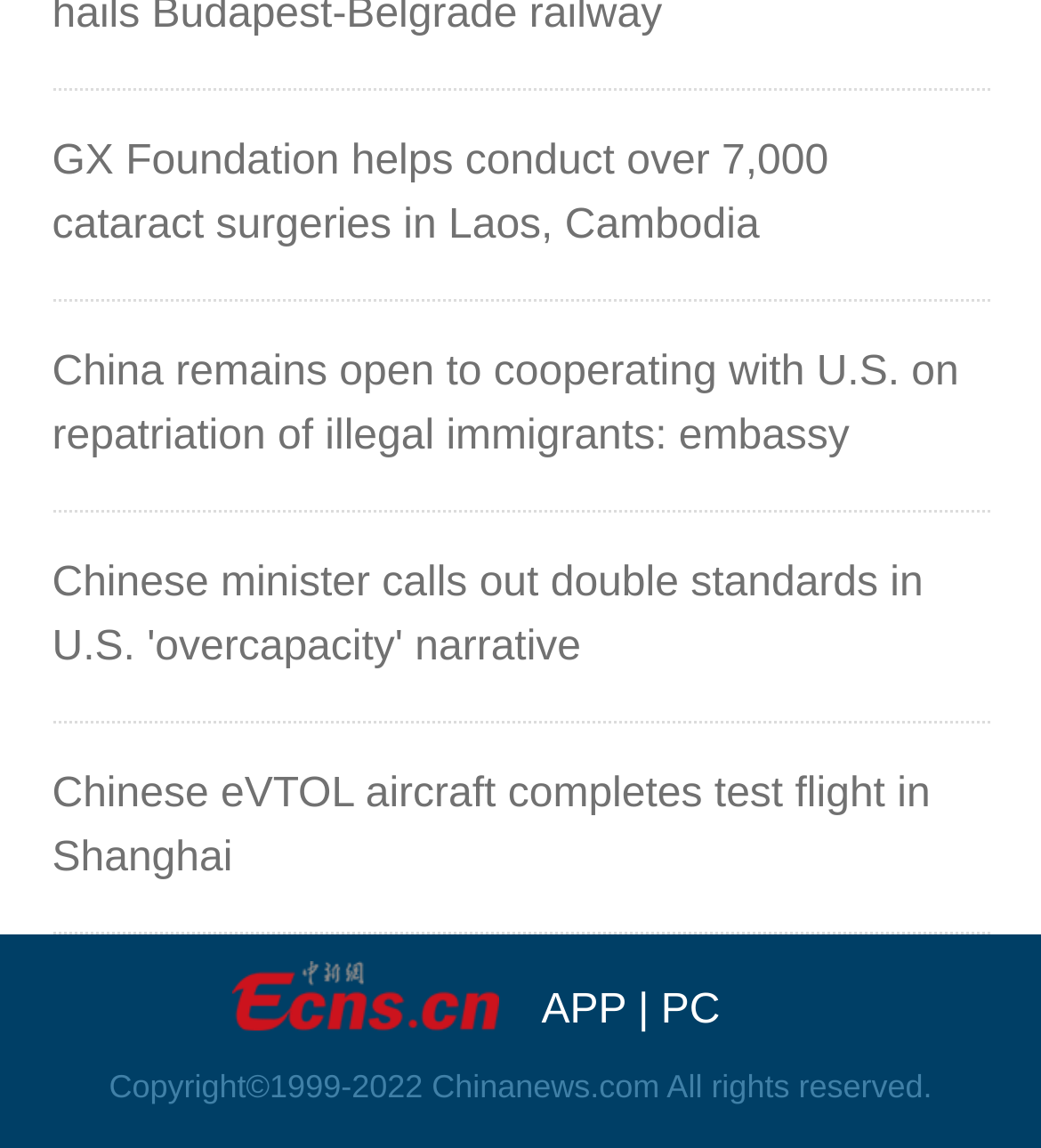Please reply with a single word or brief phrase to the question: 
What is the position of the image on the webpage?

Below the news links